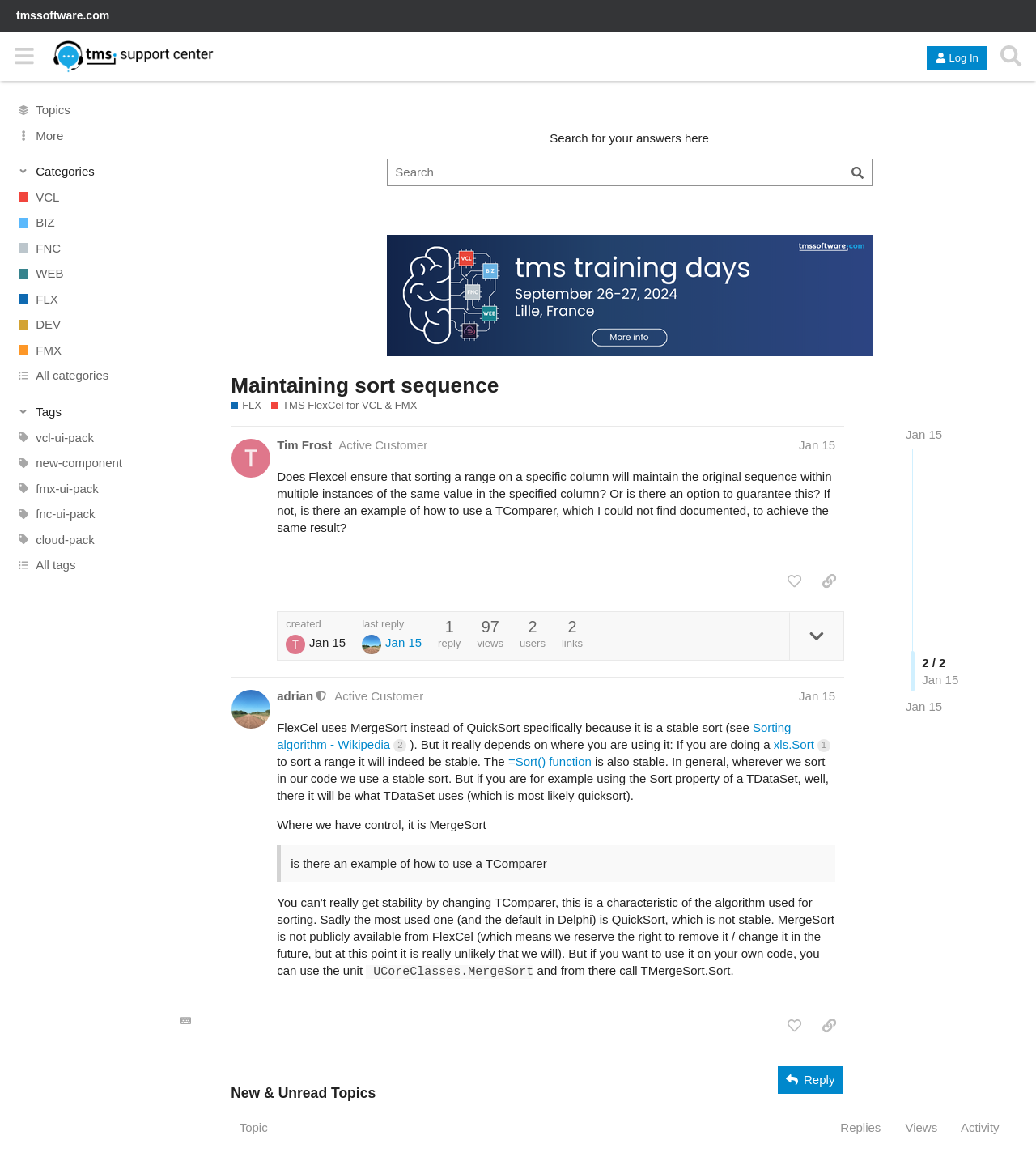Please answer the following question using a single word or phrase: What is the time of the last reply to the first post?

Jan 15, 2024 5:14 pm